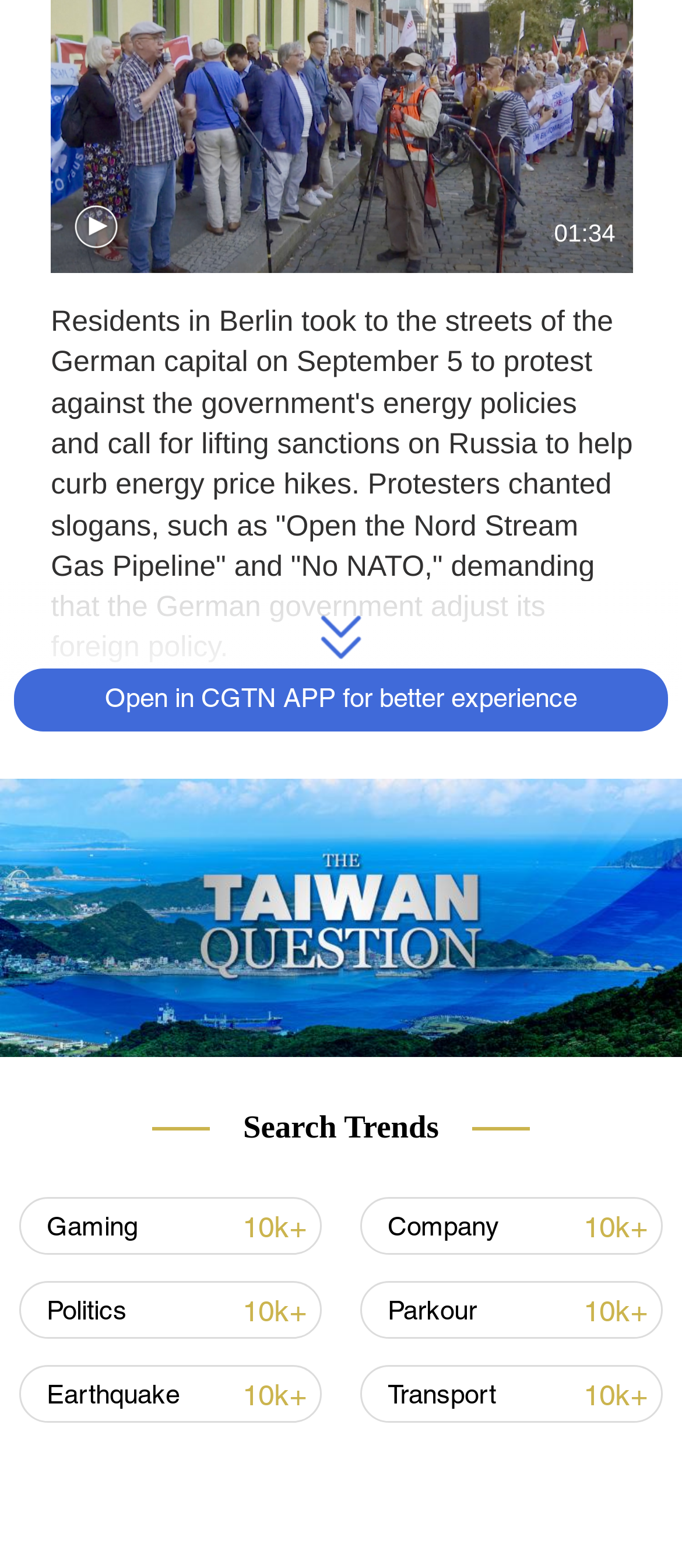Based on the element description: "Earthquake10k+", identify the UI element and provide its bounding box coordinates. Use four float numbers between 0 and 1, [left, top, right, bottom].

[0.027, 0.871, 0.473, 0.908]